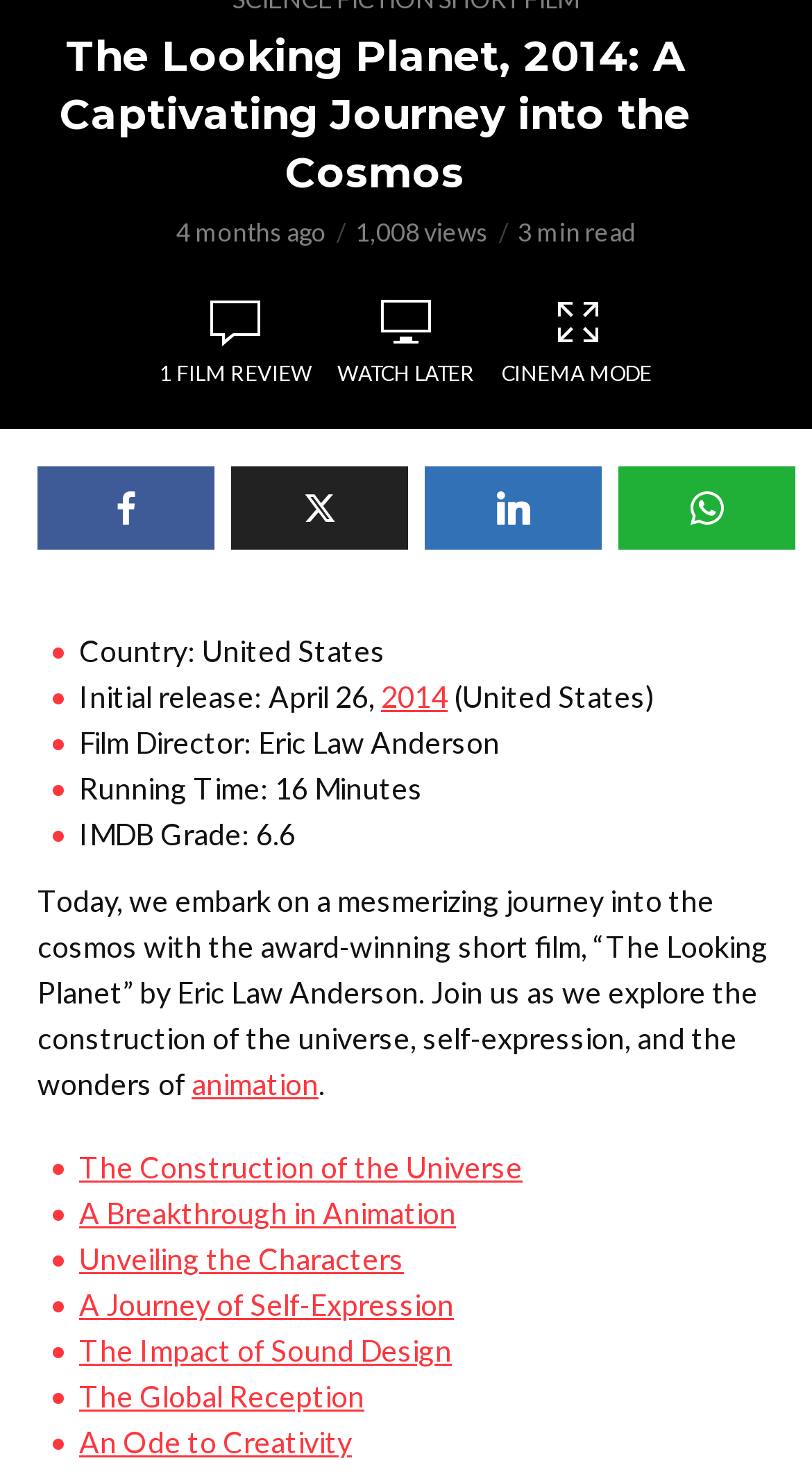Provide the bounding box coordinates in the format (top-left x, top-left y, bottom-right x, bottom-right y). All values are floating point numbers between 0 and 1. Determine the bounding box coordinate of the UI element described as: animation

[0.236, 0.724, 0.392, 0.748]